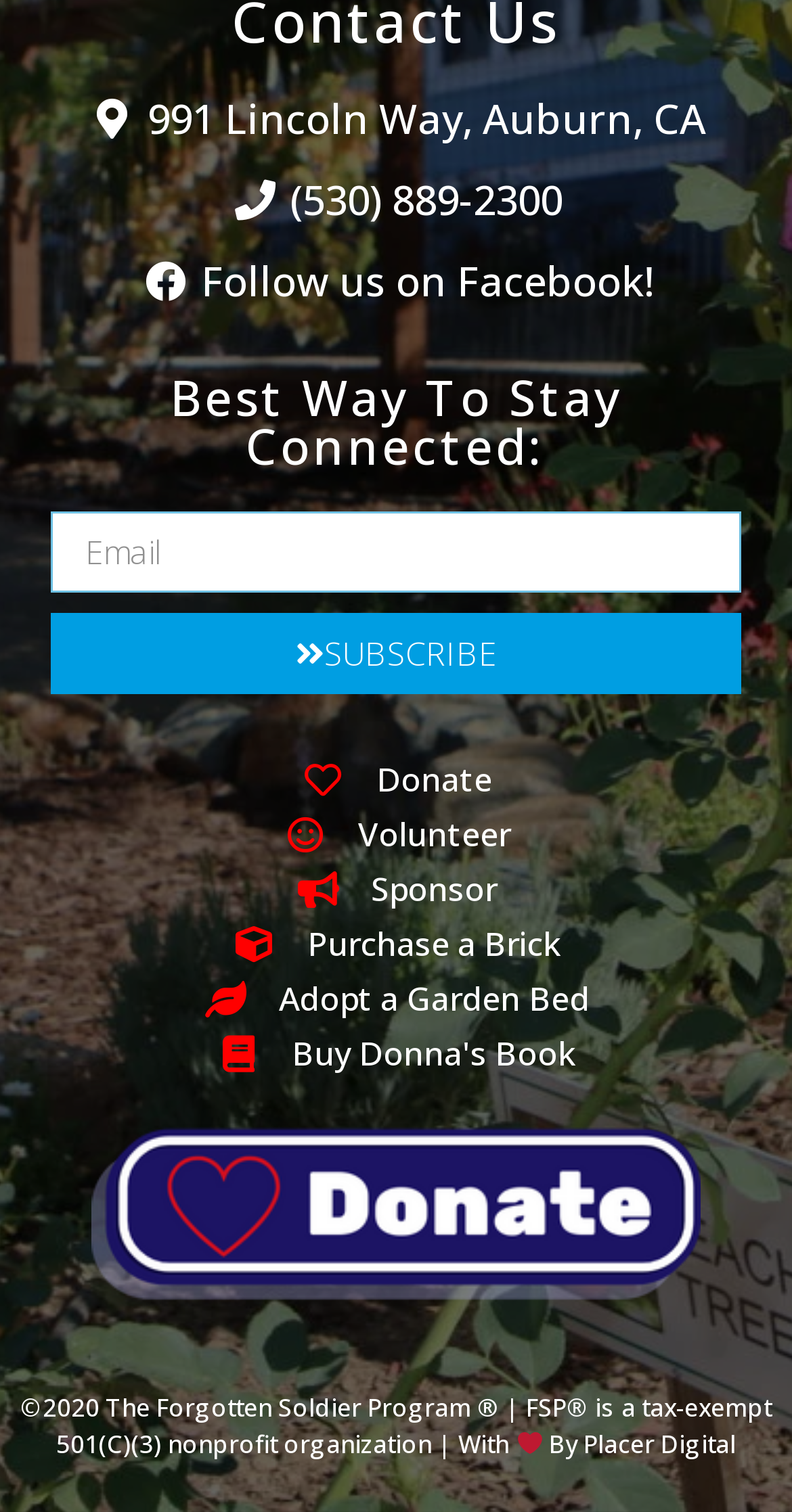What is the address of the organization?
Refer to the image and offer an in-depth and detailed answer to the question.

I found the address by looking at the StaticText element with the OCR text '991 Lincoln Way, Auburn, CA' at the top of the webpage.